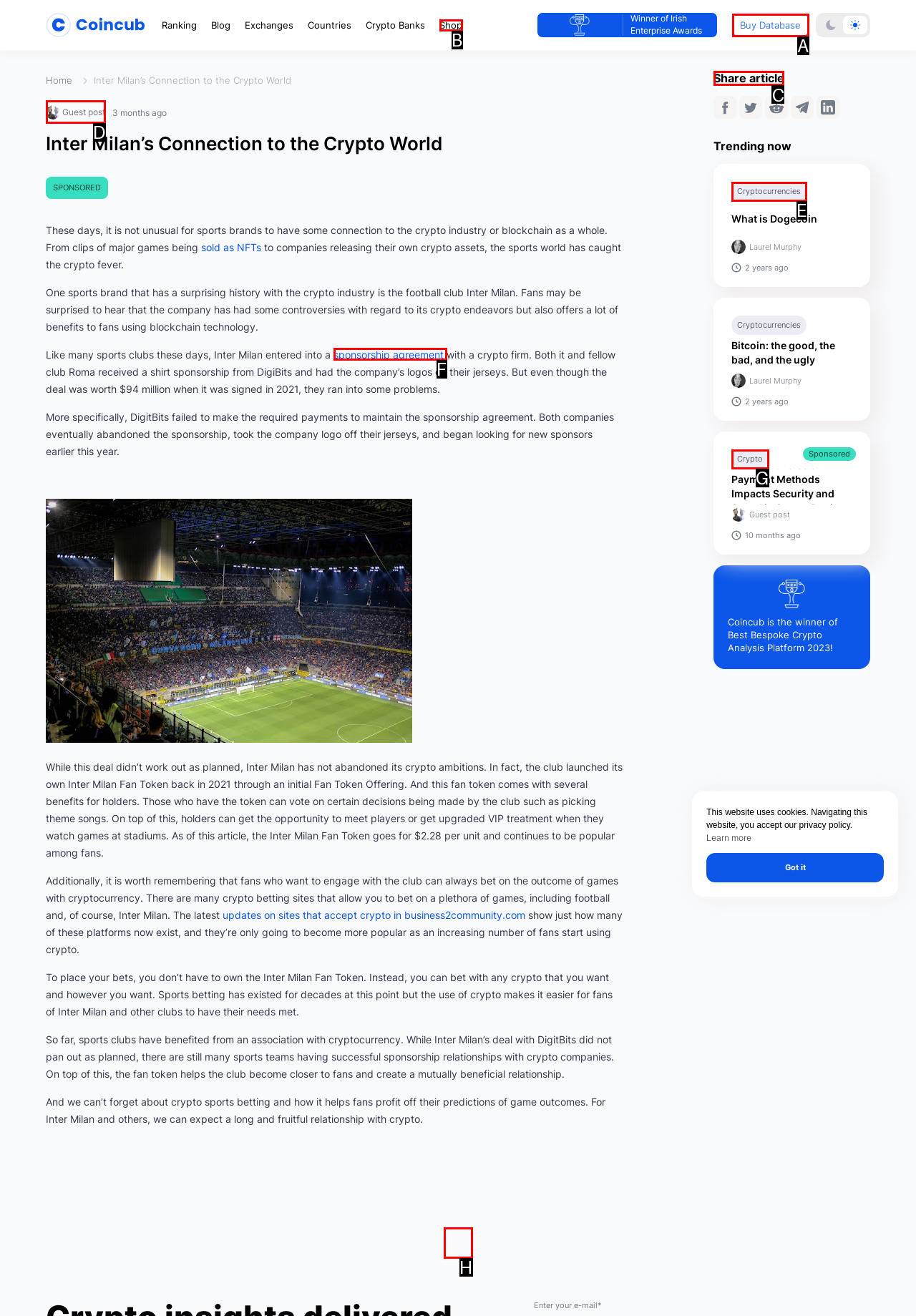Tell me which letter corresponds to the UI element that will allow you to Share the article. Answer with the letter directly.

C